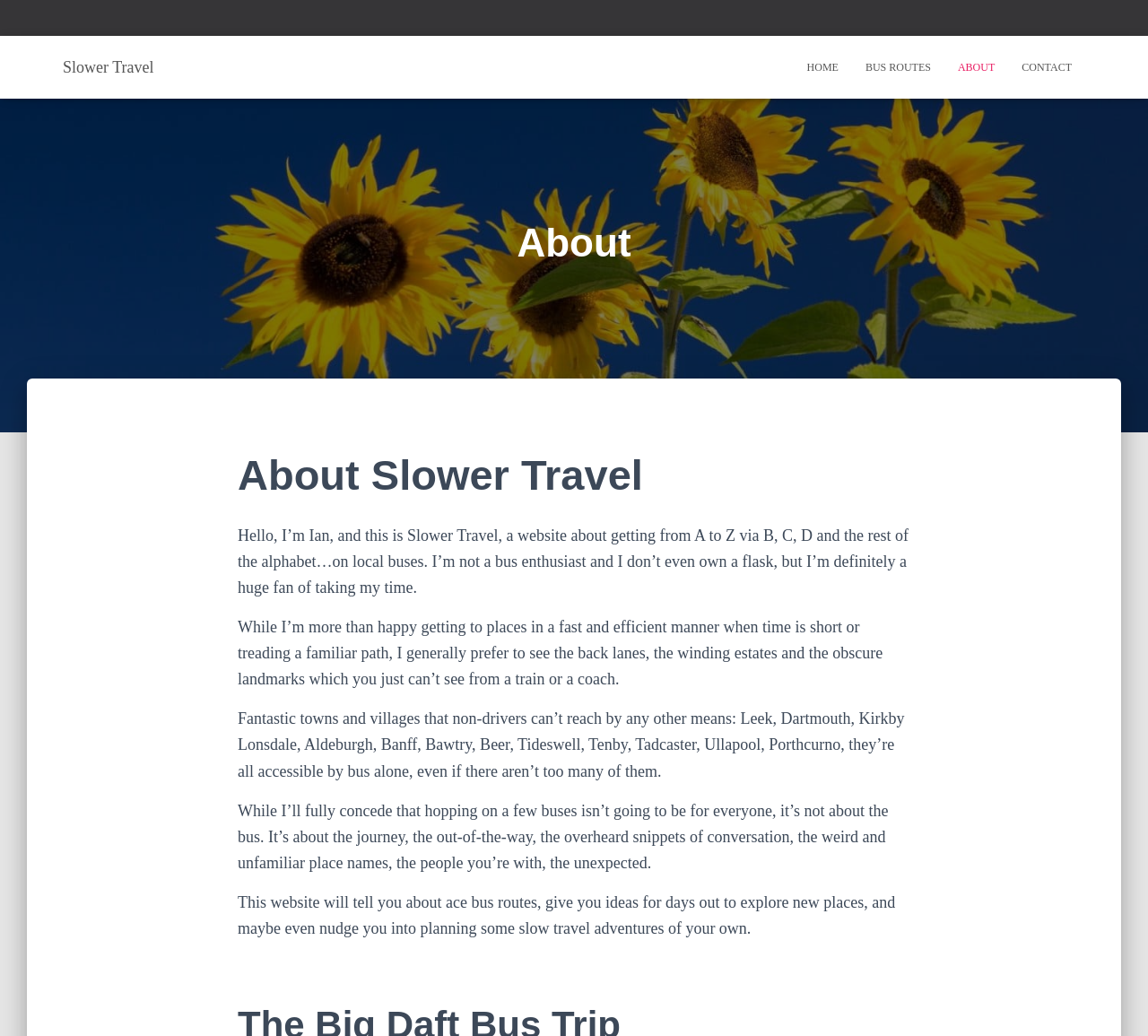Identify the bounding box coordinates of the HTML element based on this description: "Live Long and Prosper?".

None